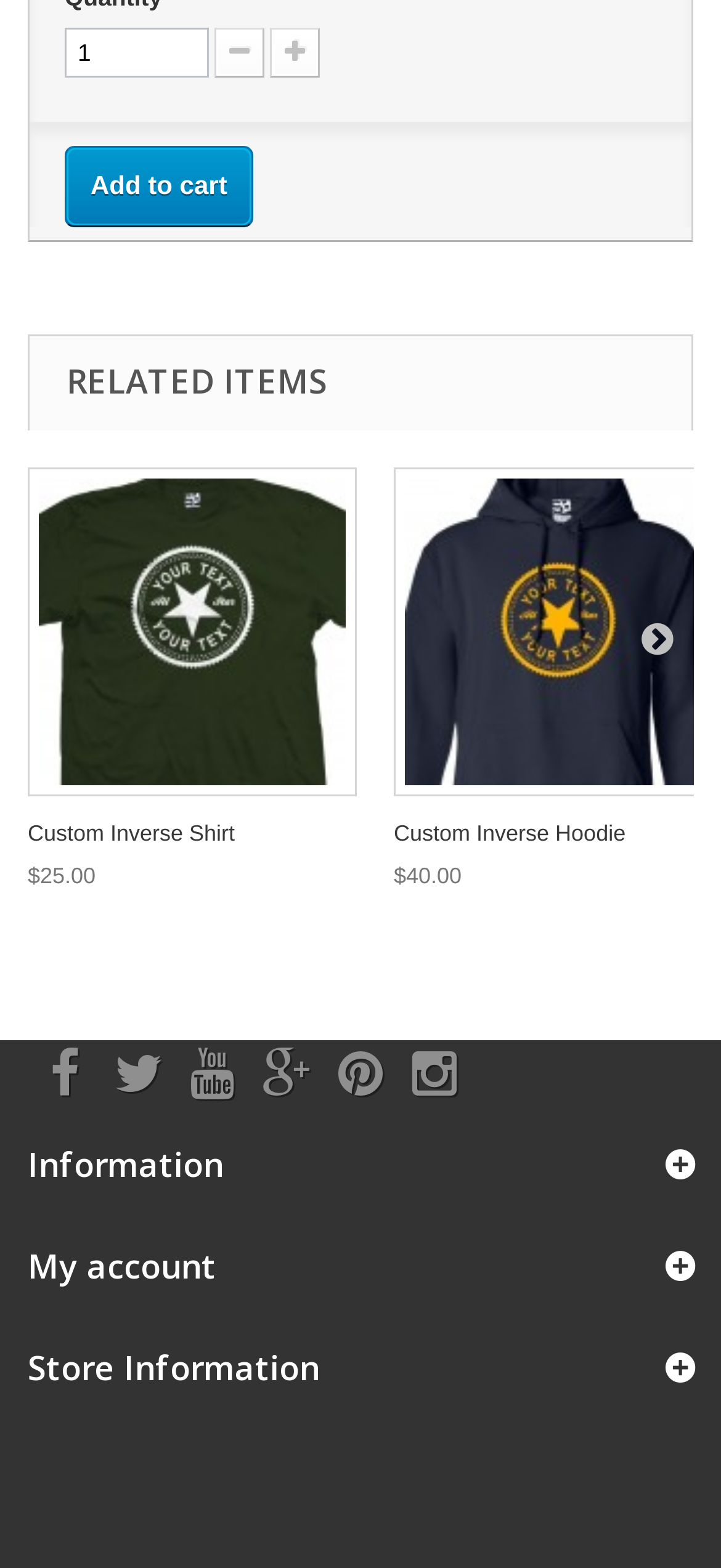Please respond in a single word or phrase: 
What is the function of the button?

Add to cart